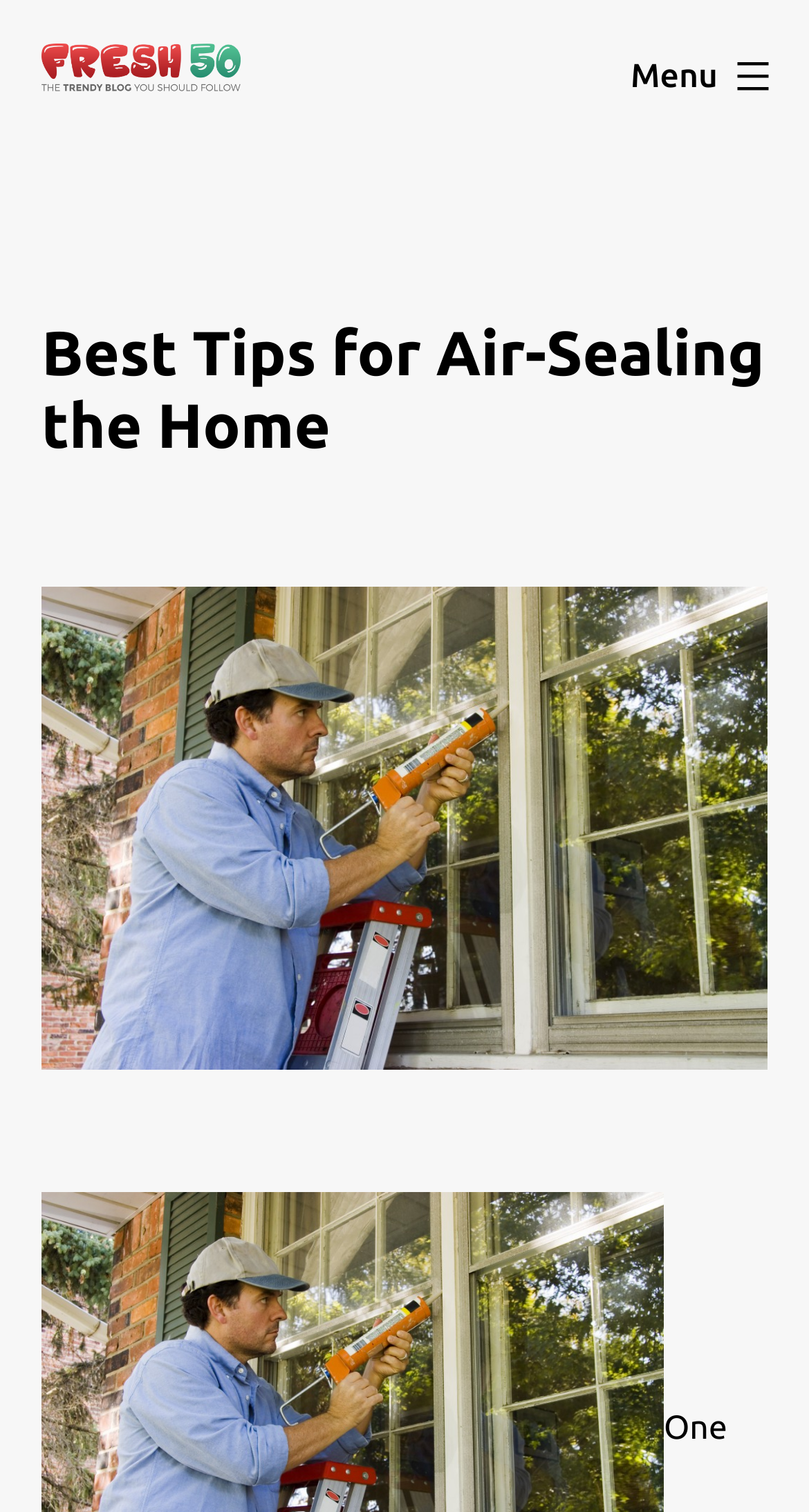Provide the bounding box coordinates of the HTML element this sentence describes: "Search".

None